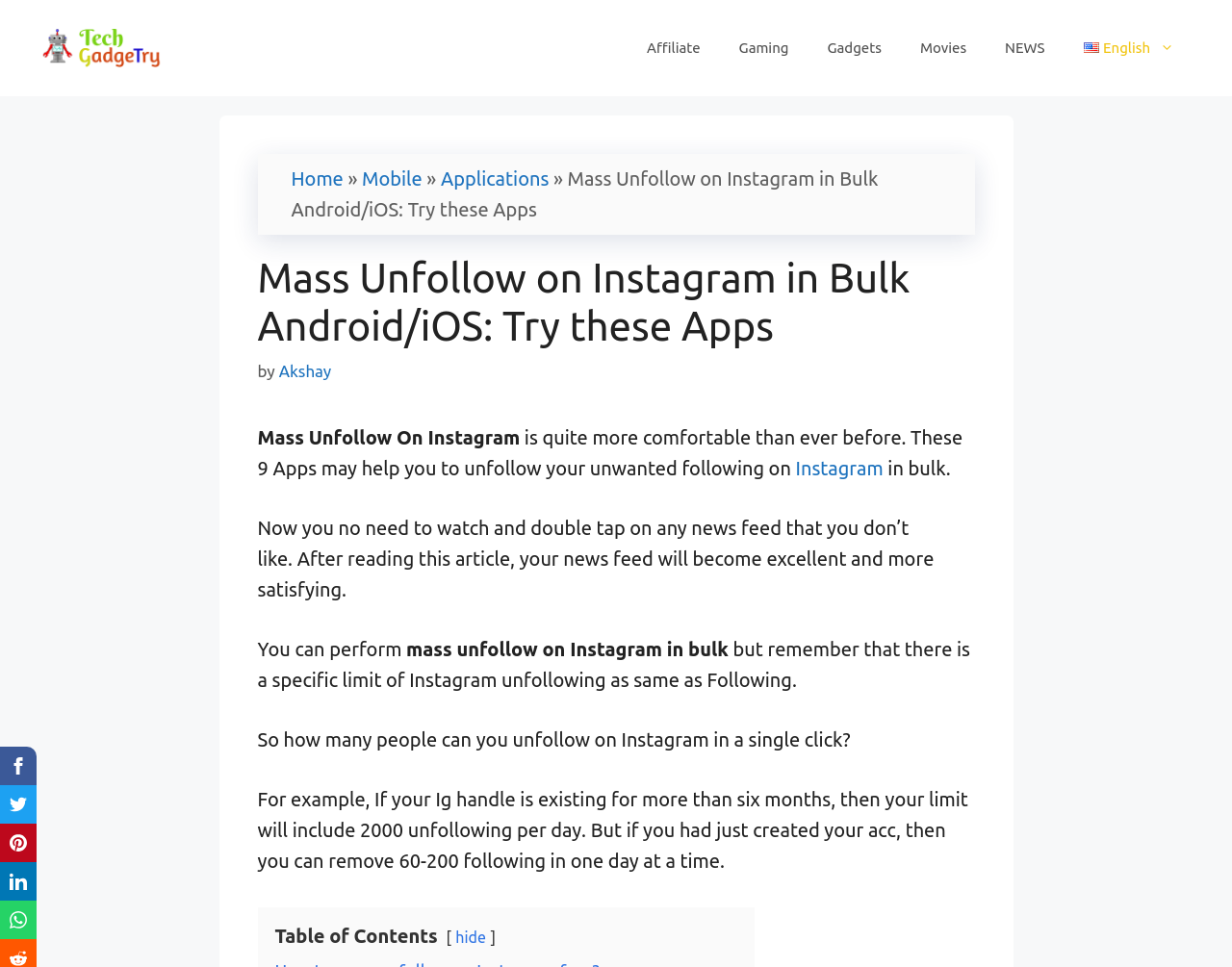Determine the bounding box coordinates of the clickable element to achieve the following action: 'Click on the 'TechGadgetry' link'. Provide the coordinates as four float values between 0 and 1, formatted as [left, top, right, bottom].

[0.031, 0.036, 0.133, 0.059]